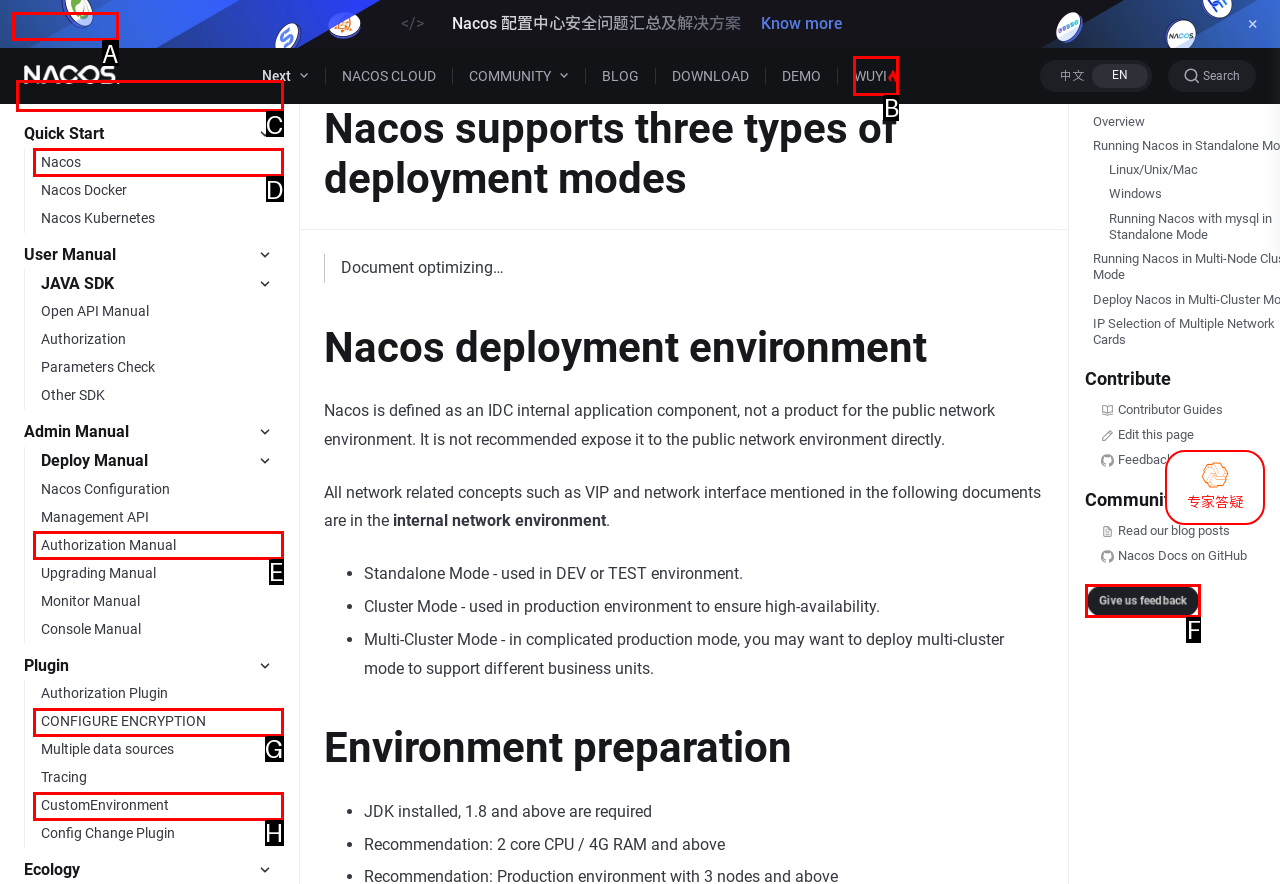Tell me which one HTML element I should click to complete this task: Click the 'Give us feedback' button Answer with the option's letter from the given choices directly.

F